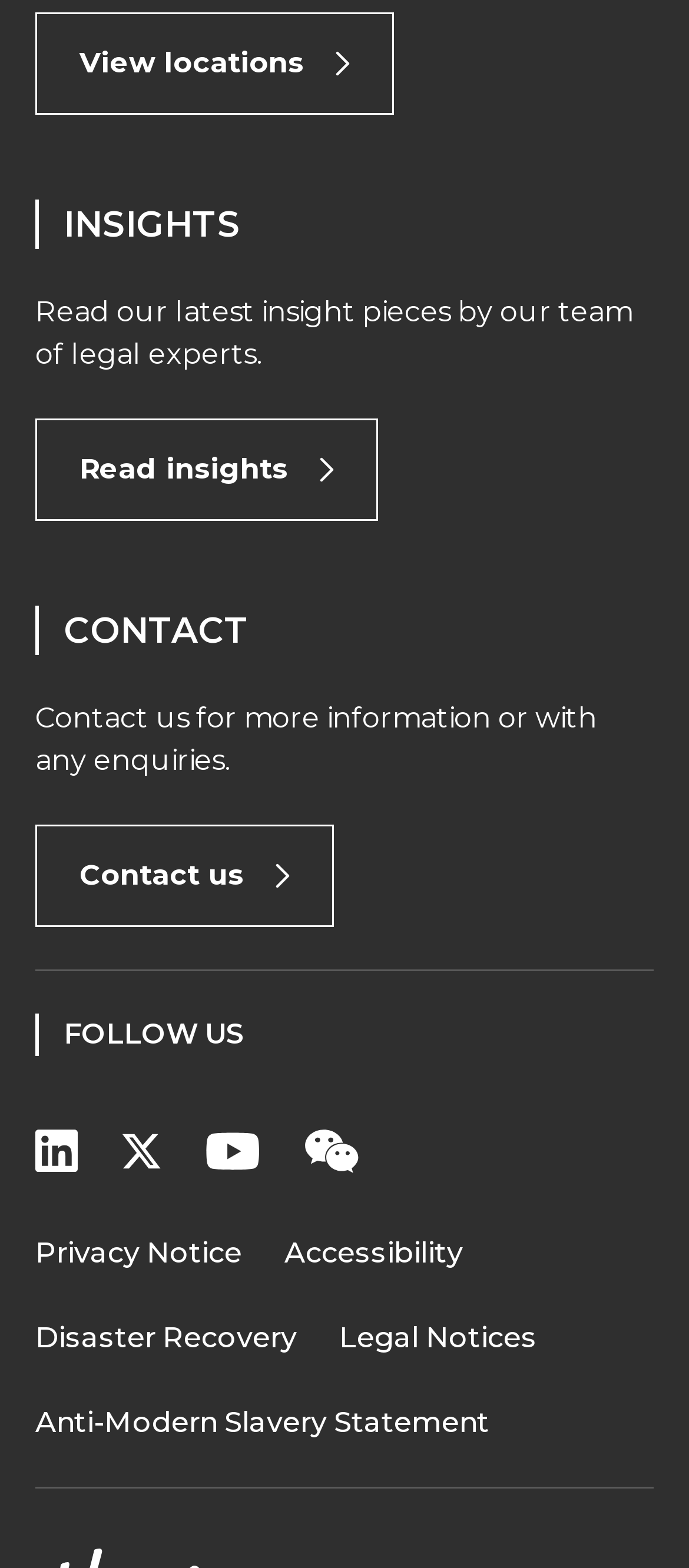Please pinpoint the bounding box coordinates for the region I should click to adhere to this instruction: "View locations".

[0.051, 0.008, 0.572, 0.073]